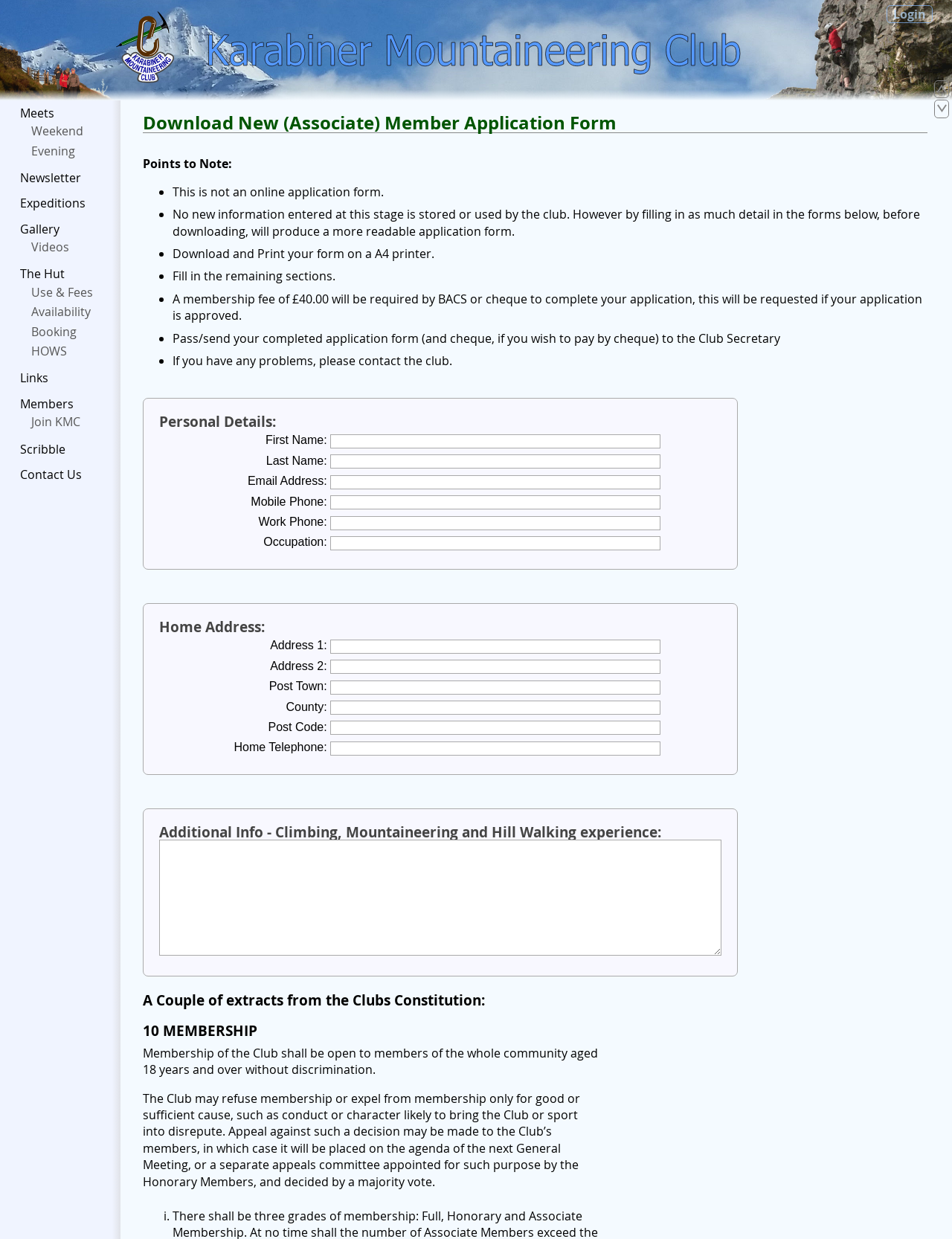Given the content of the image, can you provide a detailed answer to the question?
How many sections are there in the personal details form?

The personal details form has five sections: First Name, Last Name, Email Address, Mobile Phone, and Work Phone. Each section has a corresponding text box for users to fill in their information.